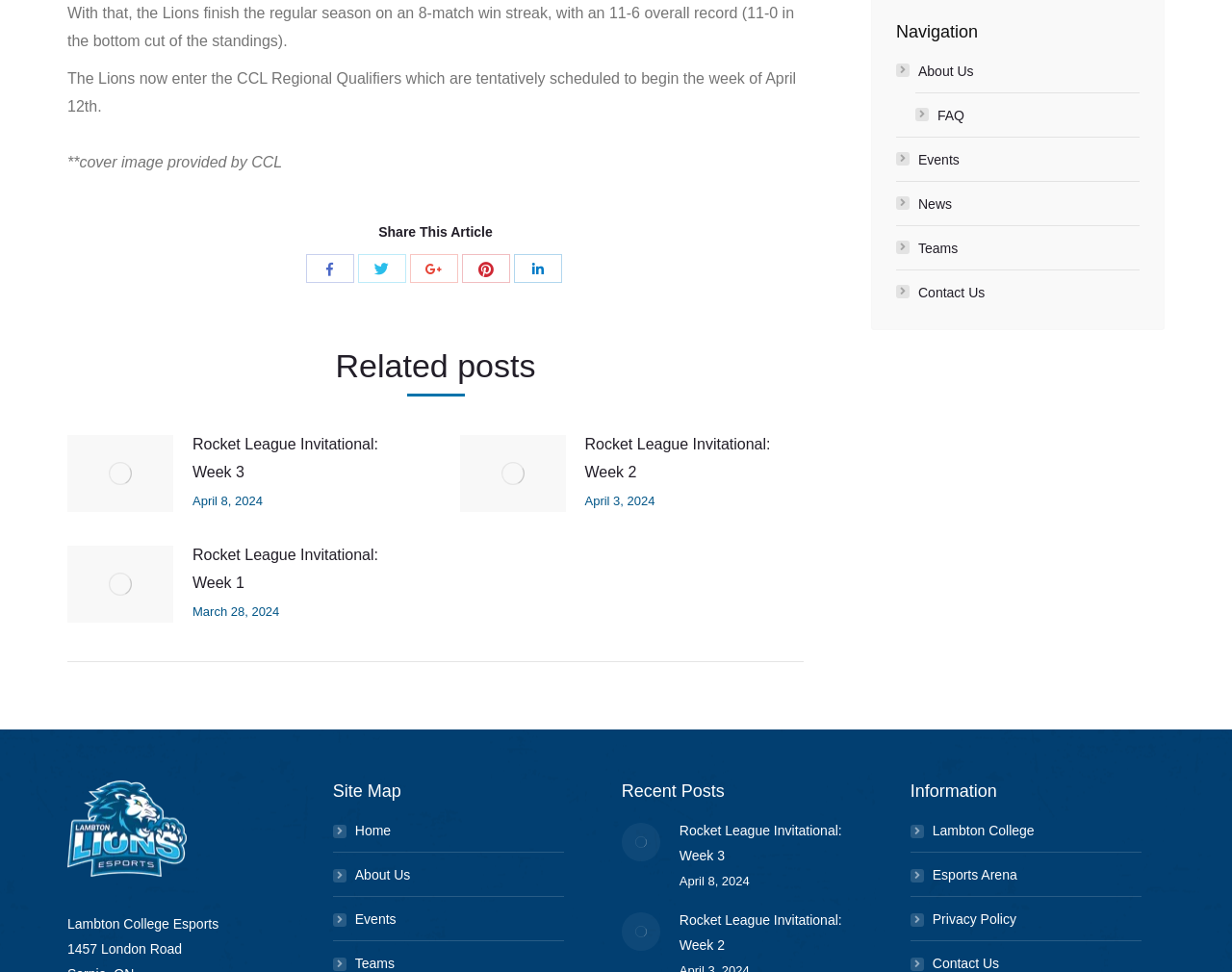Identify the bounding box coordinates of the region I need to click to complete this instruction: "Go to the Lambton College Esports homepage".

[0.055, 0.891, 0.152, 0.907]